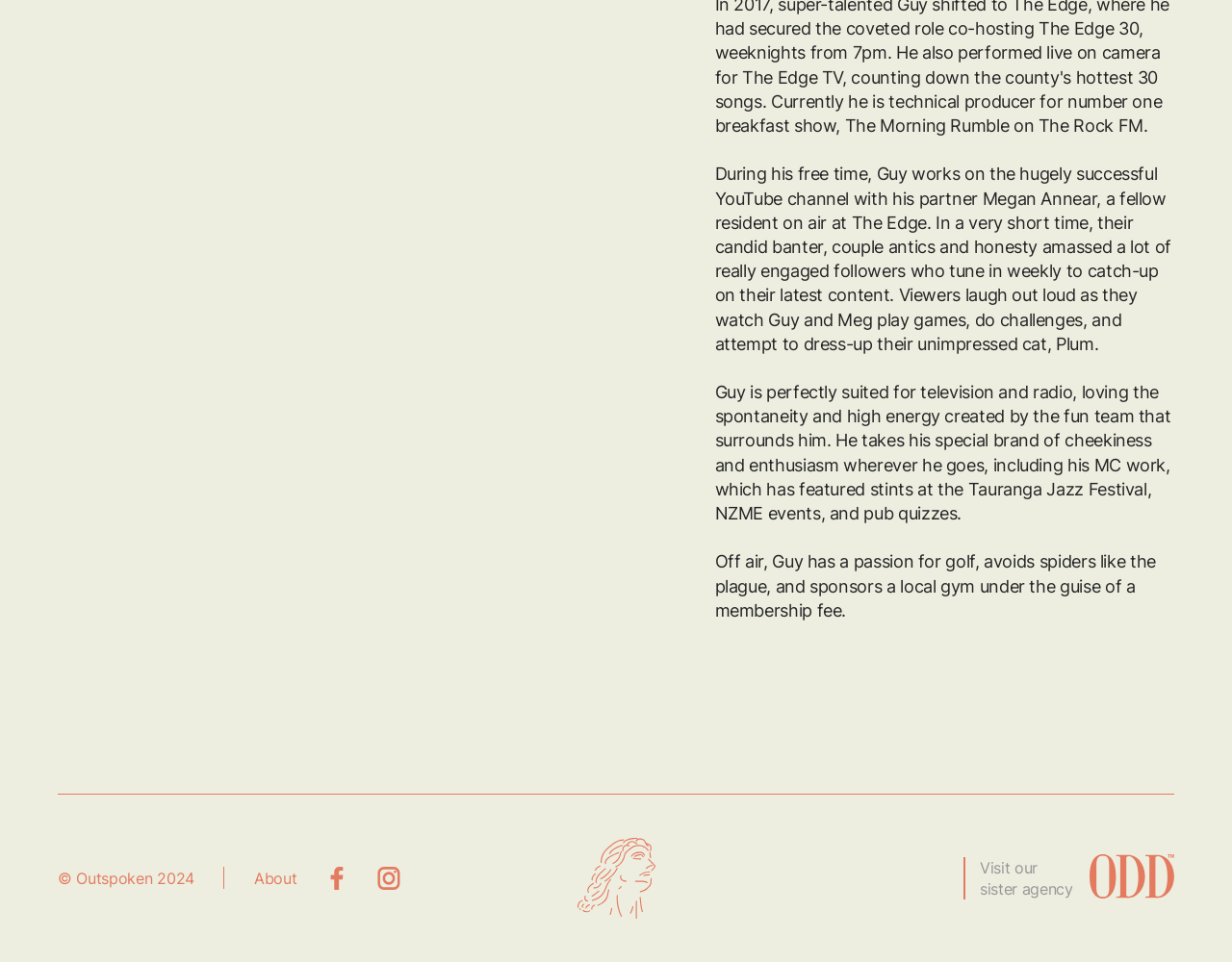Answer the following in one word or a short phrase: 
What is Guy's passion apart from television and radio?

Golf